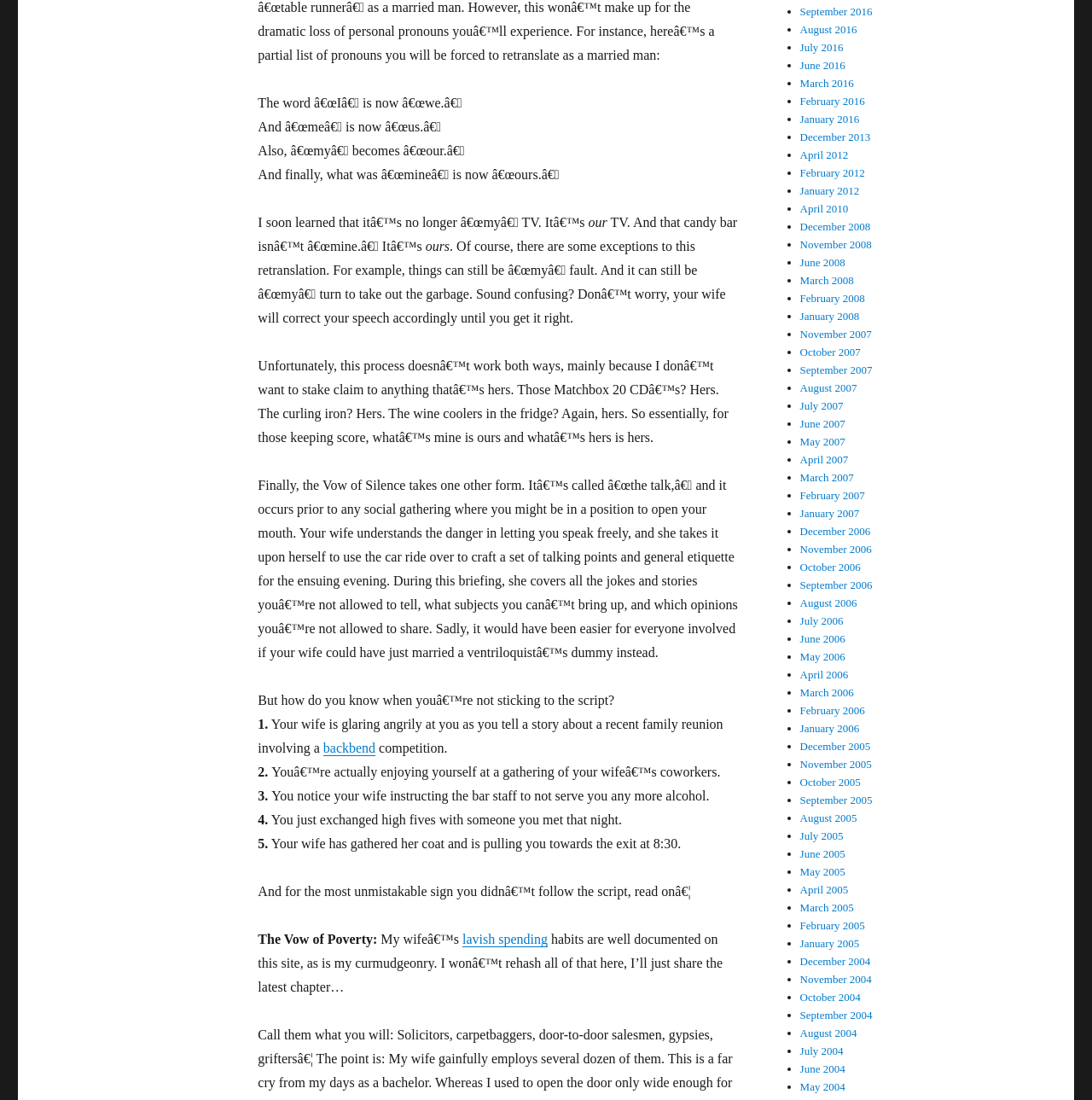Using the given description, provide the bounding box coordinates formatted as (top-left x, top-left y, bottom-right x, bottom-right y), with all values being floating point numbers between 0 and 1. Description: backbend

[0.296, 0.673, 0.344, 0.686]